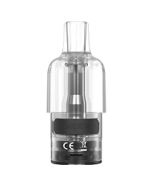What technology ensures an enhanced flavor experience?
Utilize the image to construct a detailed and well-explained answer.

The caption highlights that the innovative meshed coil technology of the Aspire TG Pod ensures an enhanced flavor experience from the first inhale to the last, providing consistent and remarkable flavors.